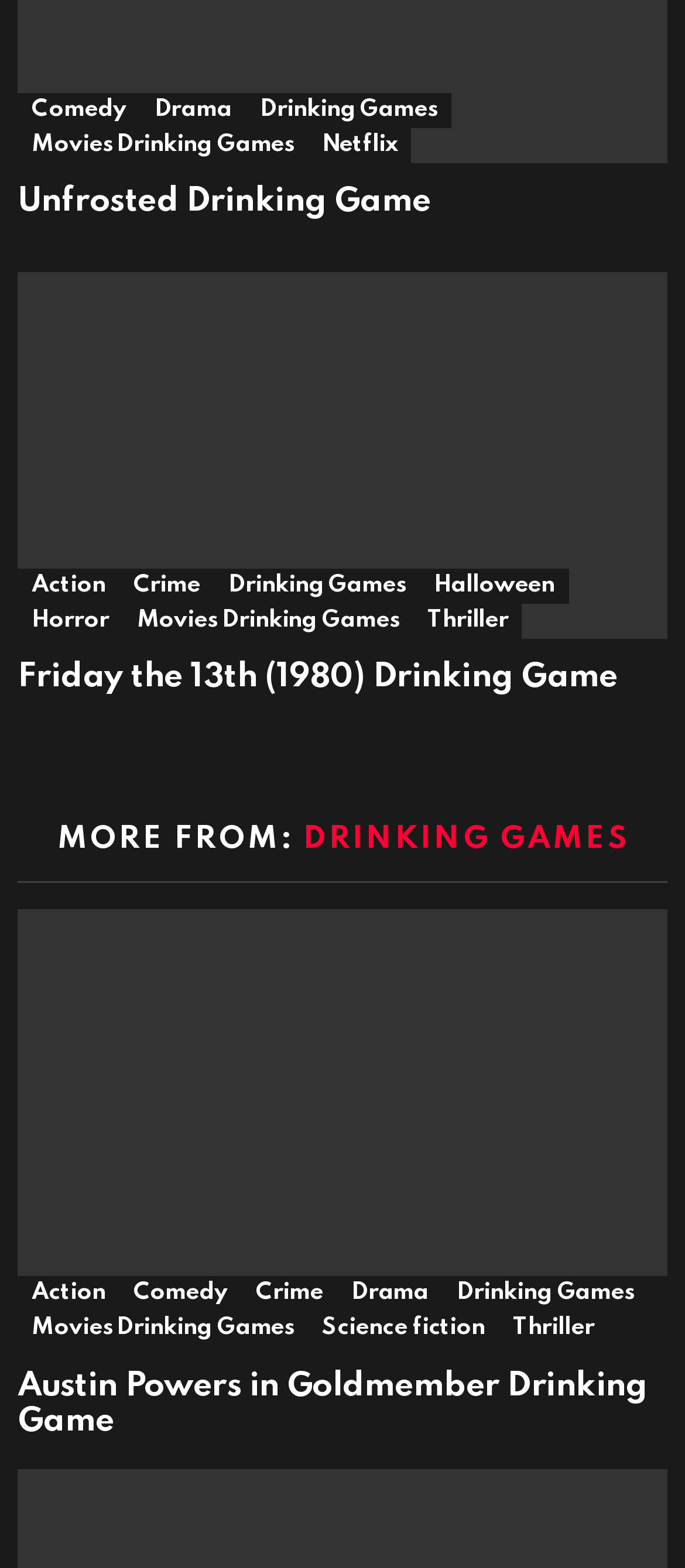Kindly determine the bounding box coordinates of the area that needs to be clicked to fulfill this instruction: "Select an option from the dropdown".

None